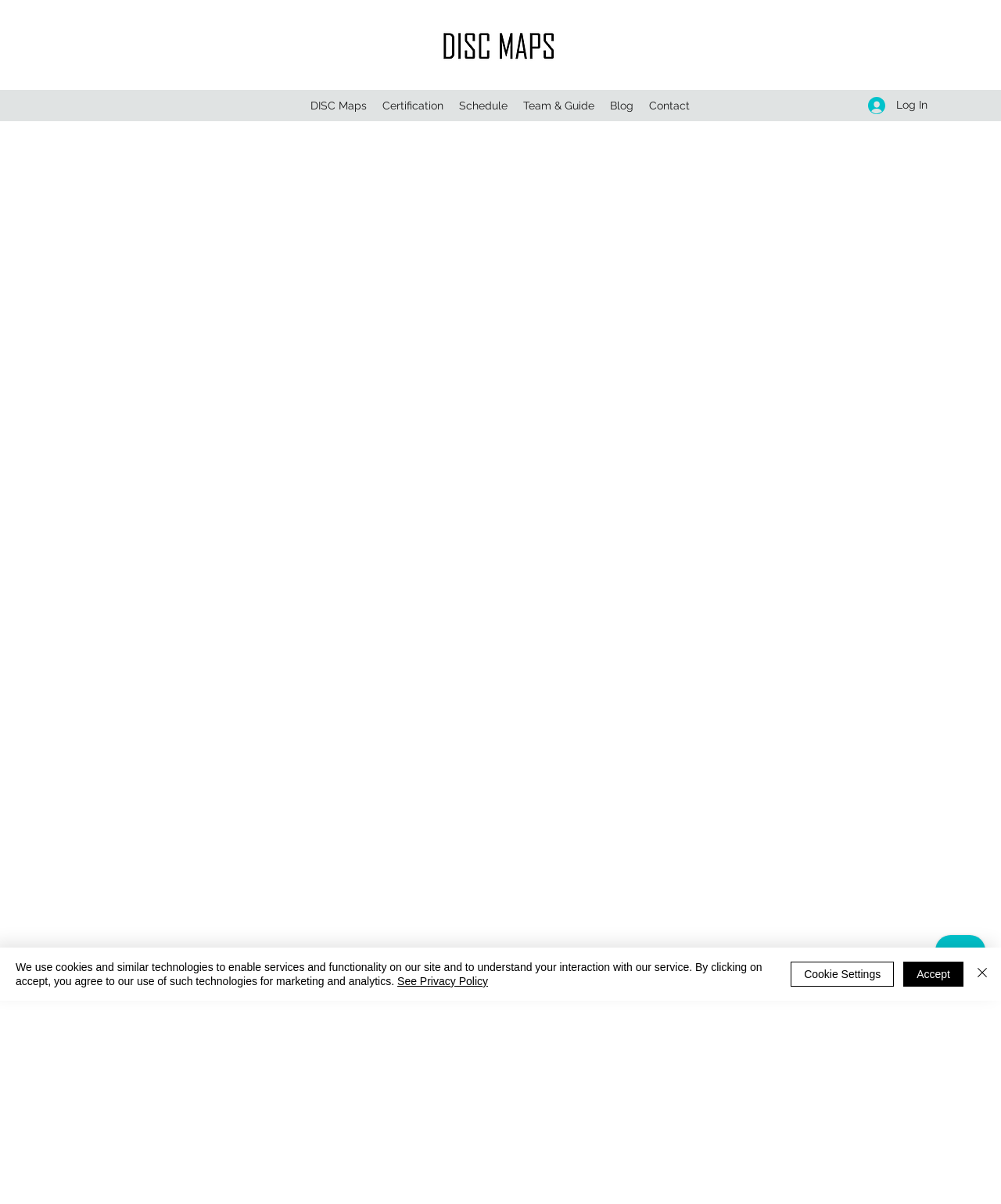Based on the description "See Privacy Policy", find the bounding box of the specified UI element.

[0.397, 0.81, 0.488, 0.82]